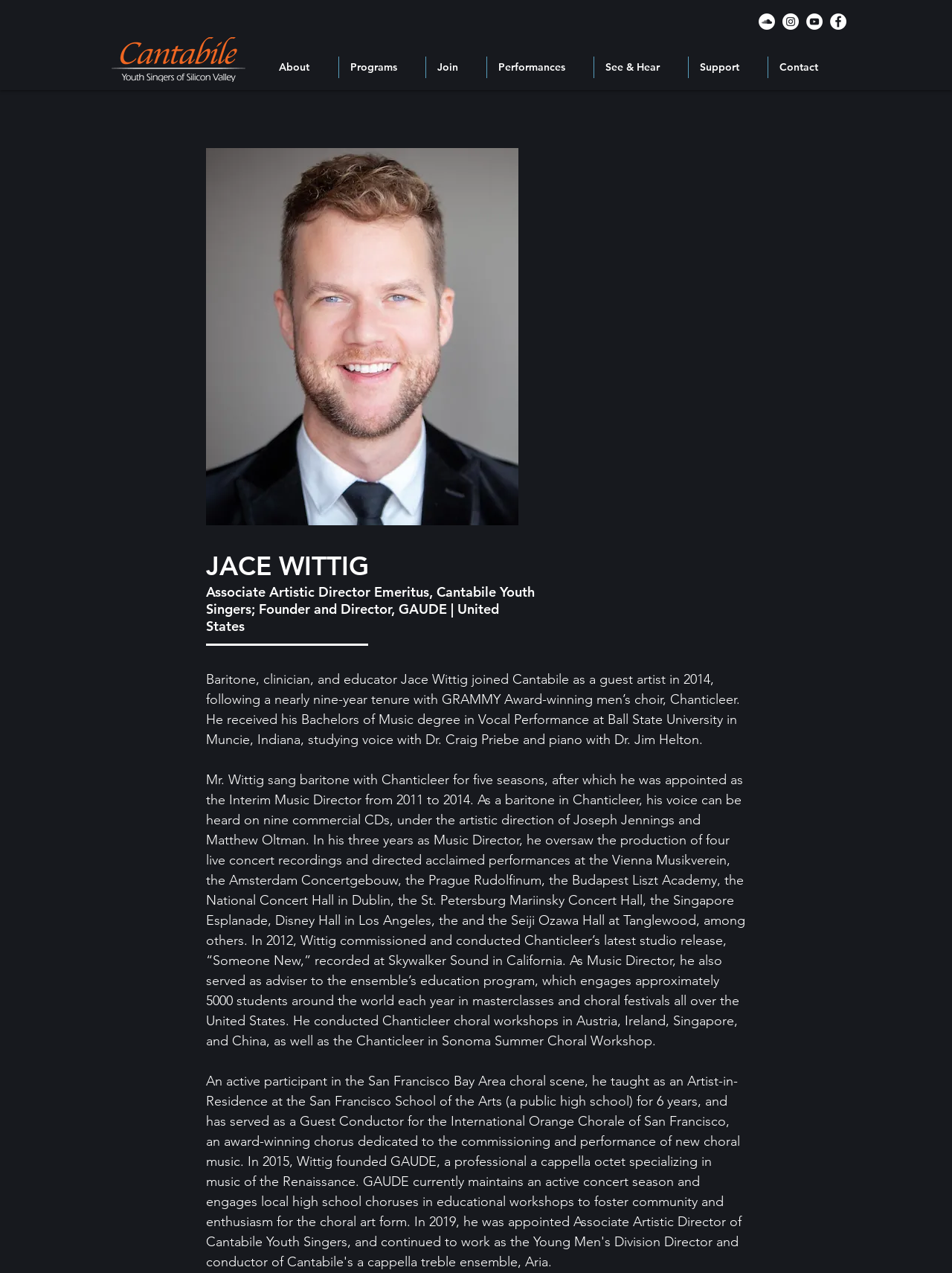What is the name of the person described on this webpage?
Provide a fully detailed and comprehensive answer to the question.

I determined the answer by looking at the heading element with the text 'JACE WITTIG' and the bio description that follows, which suggests that the webpage is about a person named Jace Wittig.